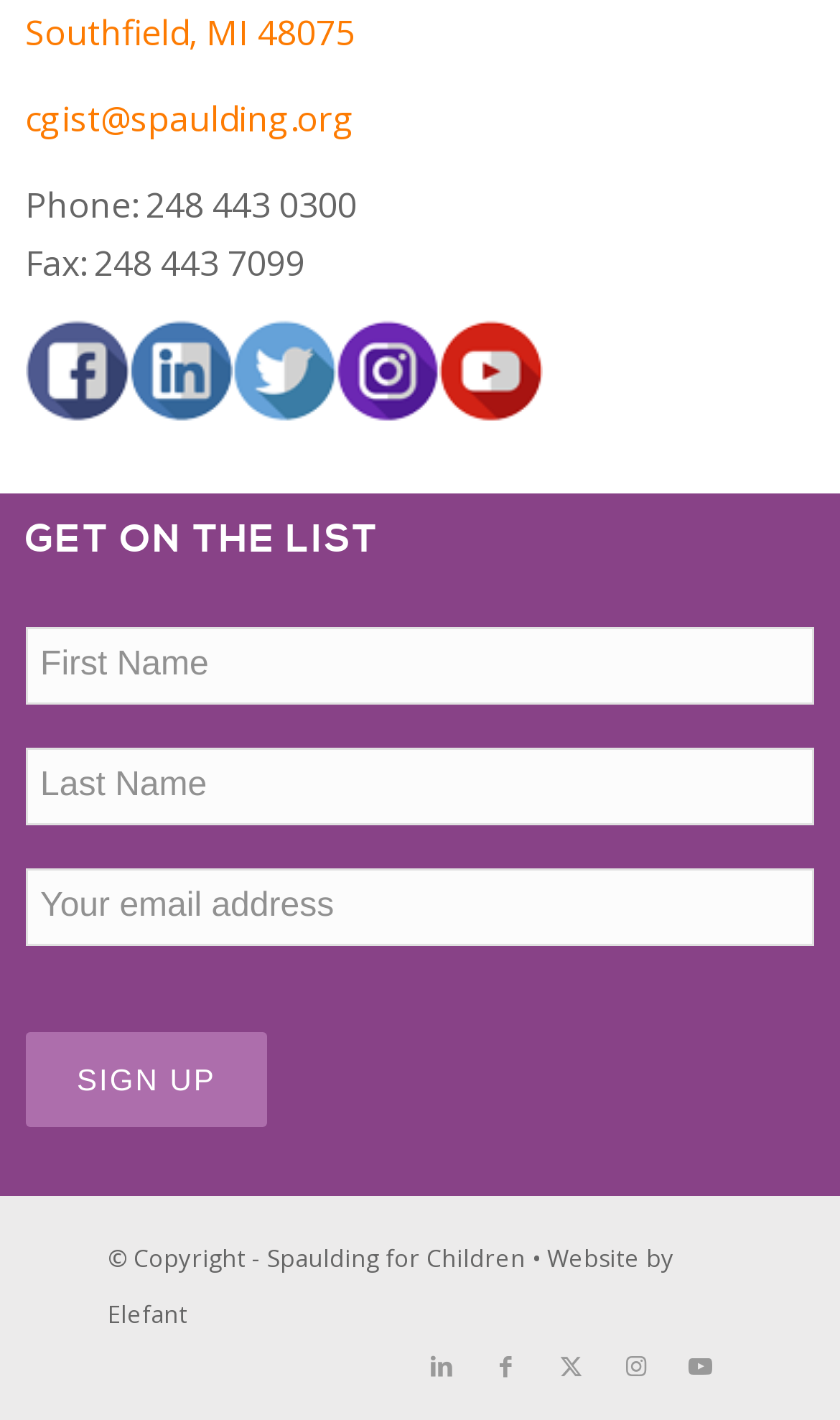Determine the bounding box coordinates of the section to be clicked to follow the instruction: "Enter last name". The coordinates should be given as four float numbers between 0 and 1, formatted as [left, top, right, bottom].

[0.03, 0.527, 0.97, 0.581]